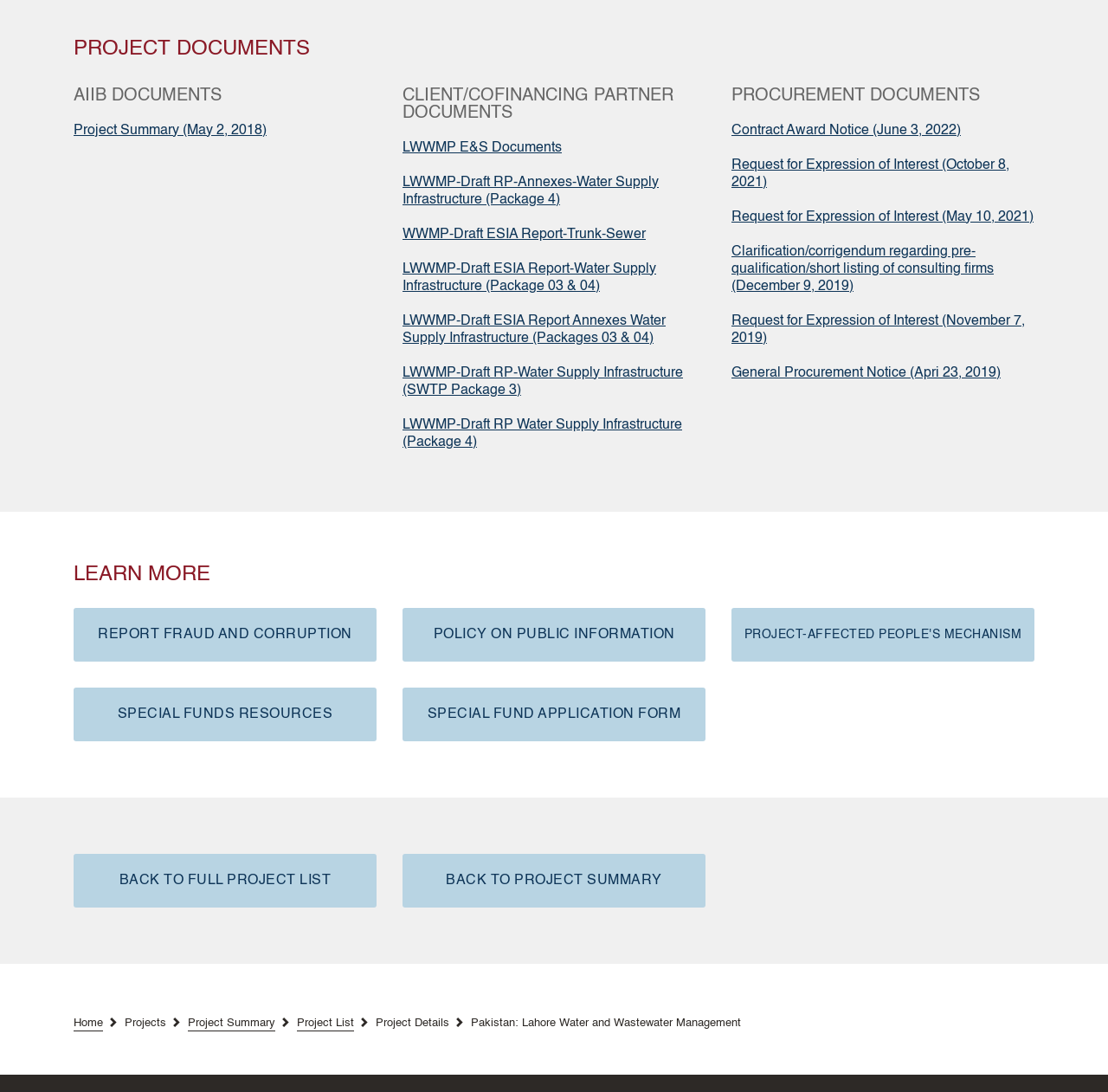Locate the bounding box of the UI element based on this description: "BACK TO FULL PROJECT LIST". Provide four float numbers between 0 and 1 as [left, top, right, bottom].

[0.066, 0.782, 0.34, 0.831]